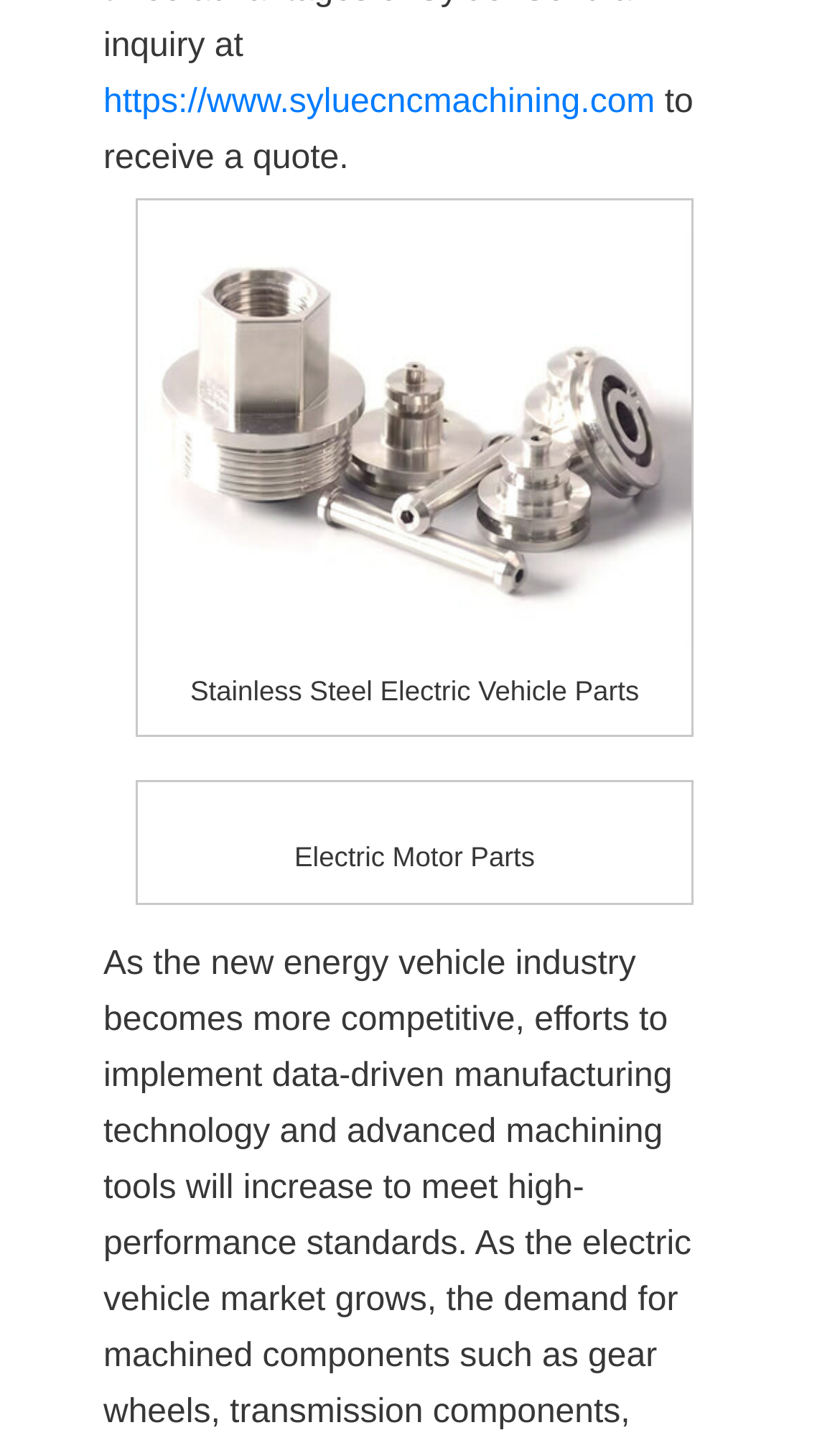What is the material of the electric vehicle parts?
Look at the image and answer the question using a single word or phrase.

Stainless Steel